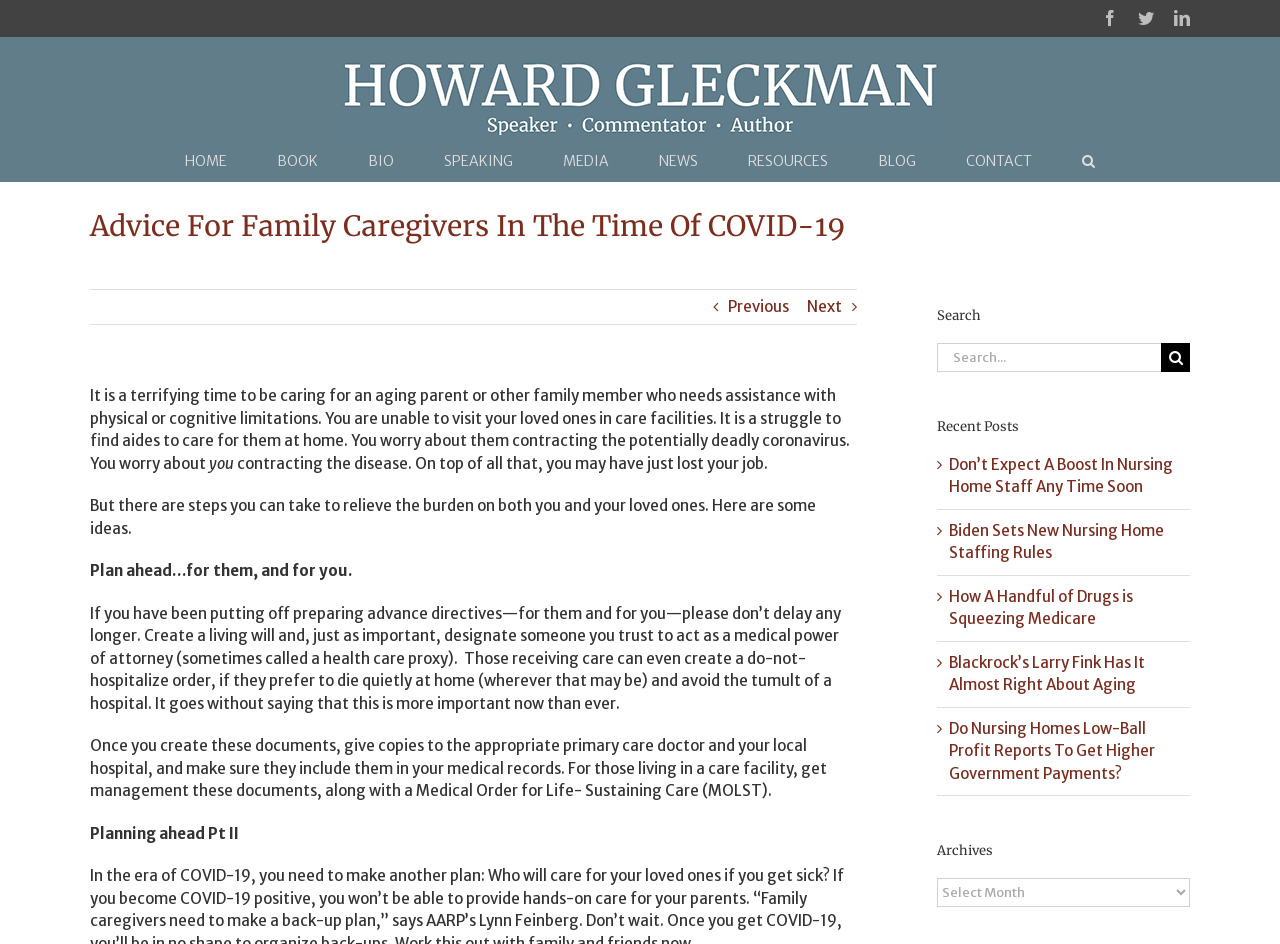Specify the bounding box coordinates of the element's region that should be clicked to achieve the following instruction: "Visit the home page". The bounding box coordinates consist of four float numbers between 0 and 1, in the format [left, top, right, bottom].

[0.145, 0.149, 0.177, 0.192]